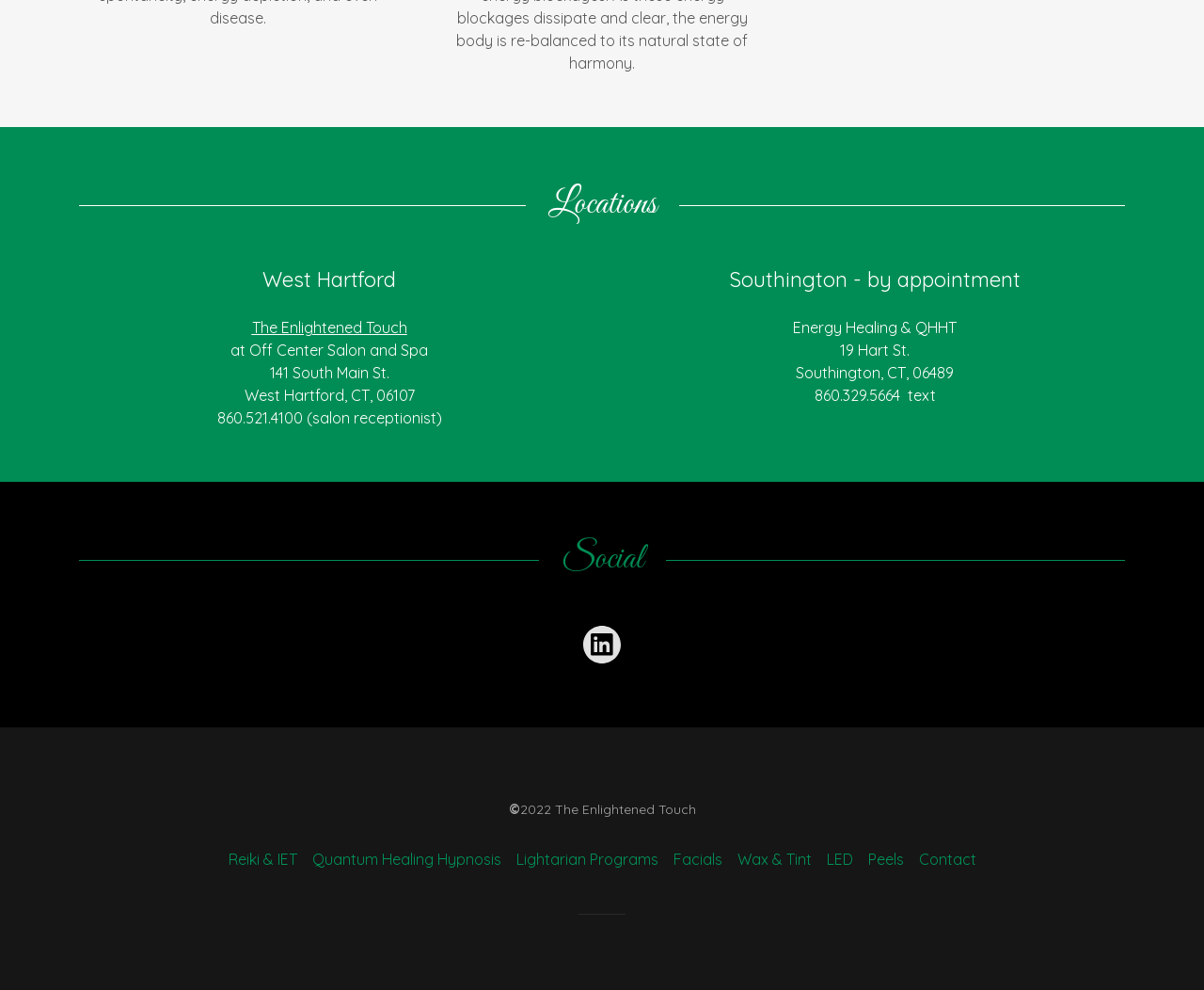Please provide a brief answer to the question using only one word or phrase: 
What is the name of the business at Off Center Salon and Spa?

The Enlightened Touch